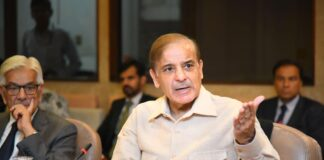How many people are present in the background?
From the screenshot, supply a one-word or short-phrase answer.

Several